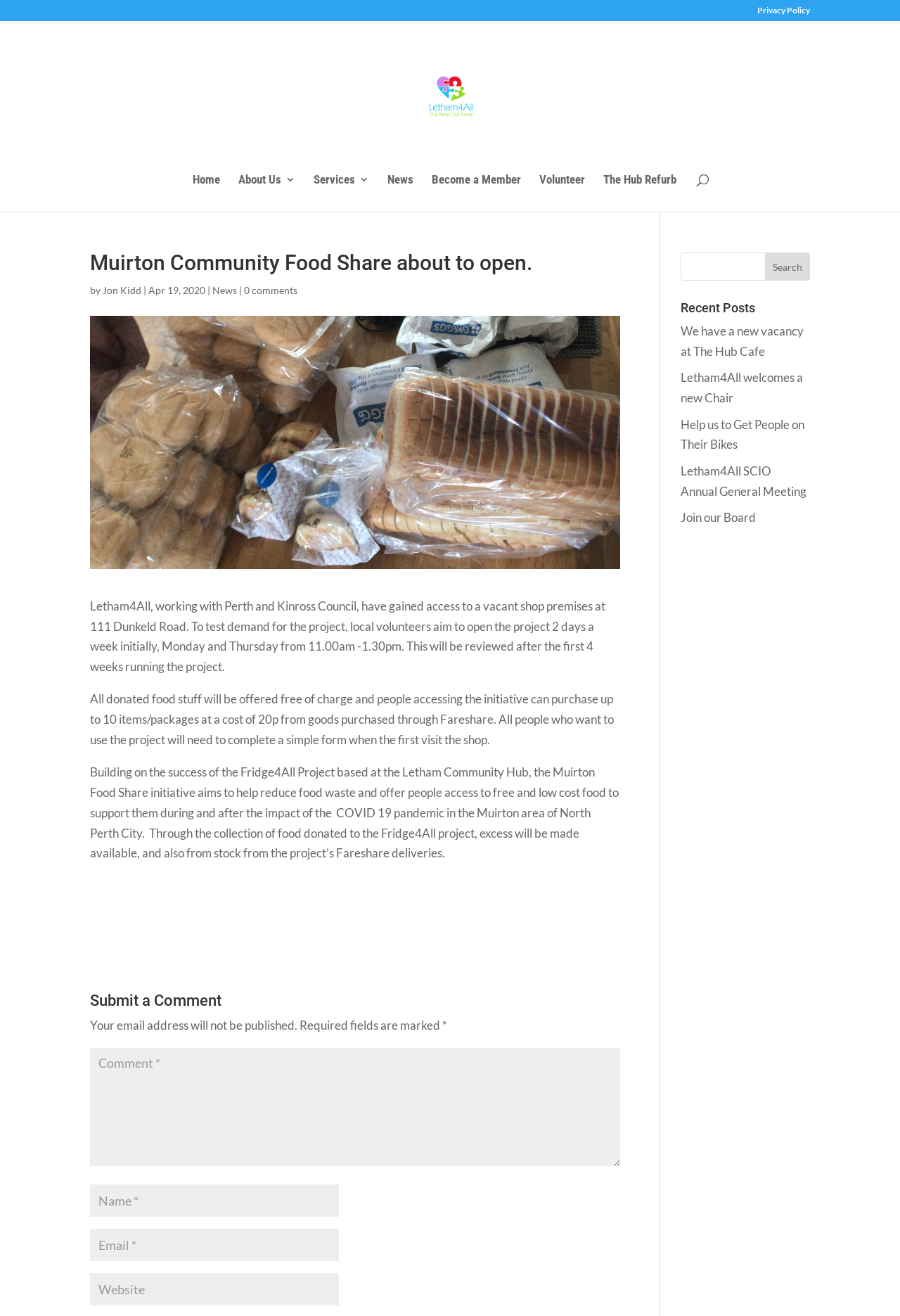Please specify the bounding box coordinates of the element that should be clicked to execute the given instruction: 'Search for something'. Ensure the coordinates are four float numbers between 0 and 1, expressed as [left, top, right, bottom].

[0.157, 0.015, 0.877, 0.017]